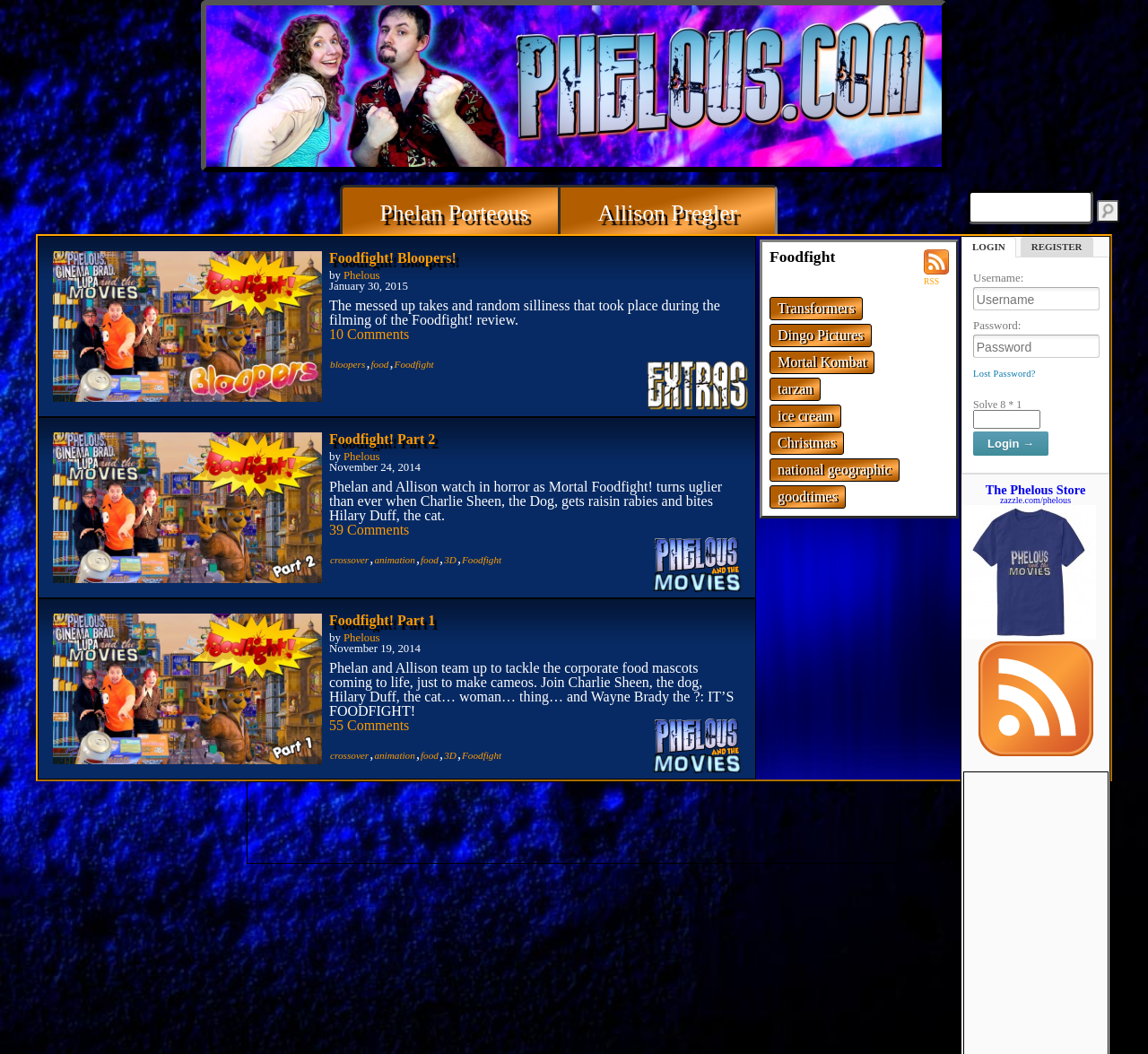Give a one-word or short-phrase answer to the following question: 
How many comments are on the second article?

39 Comments